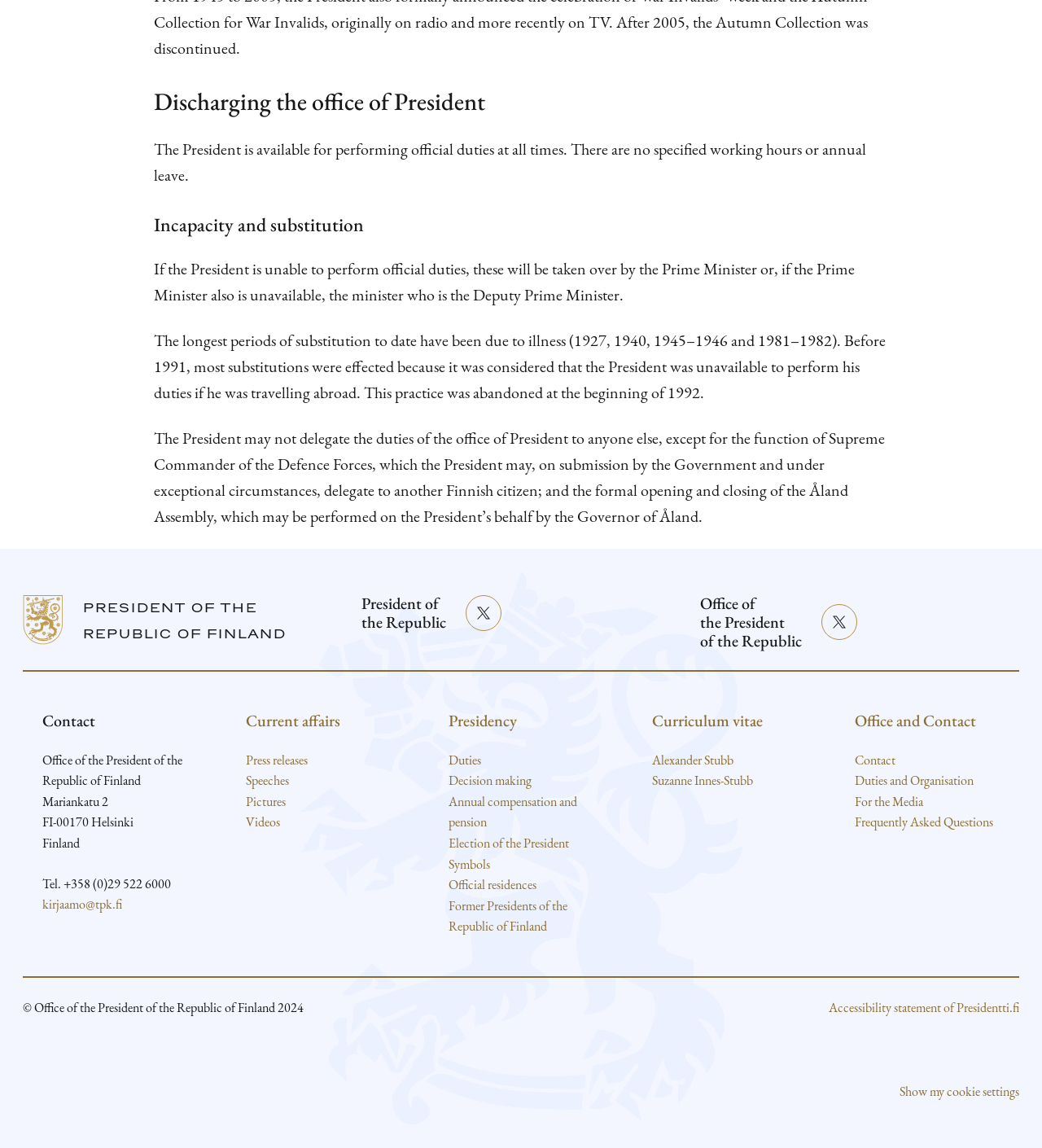Refer to the element description Terms of use and identify the corresponding bounding box in the screenshot. Format the coordinates as (top-left x, top-left y, bottom-right x, bottom-right y) with values in the range of 0 to 1.

None